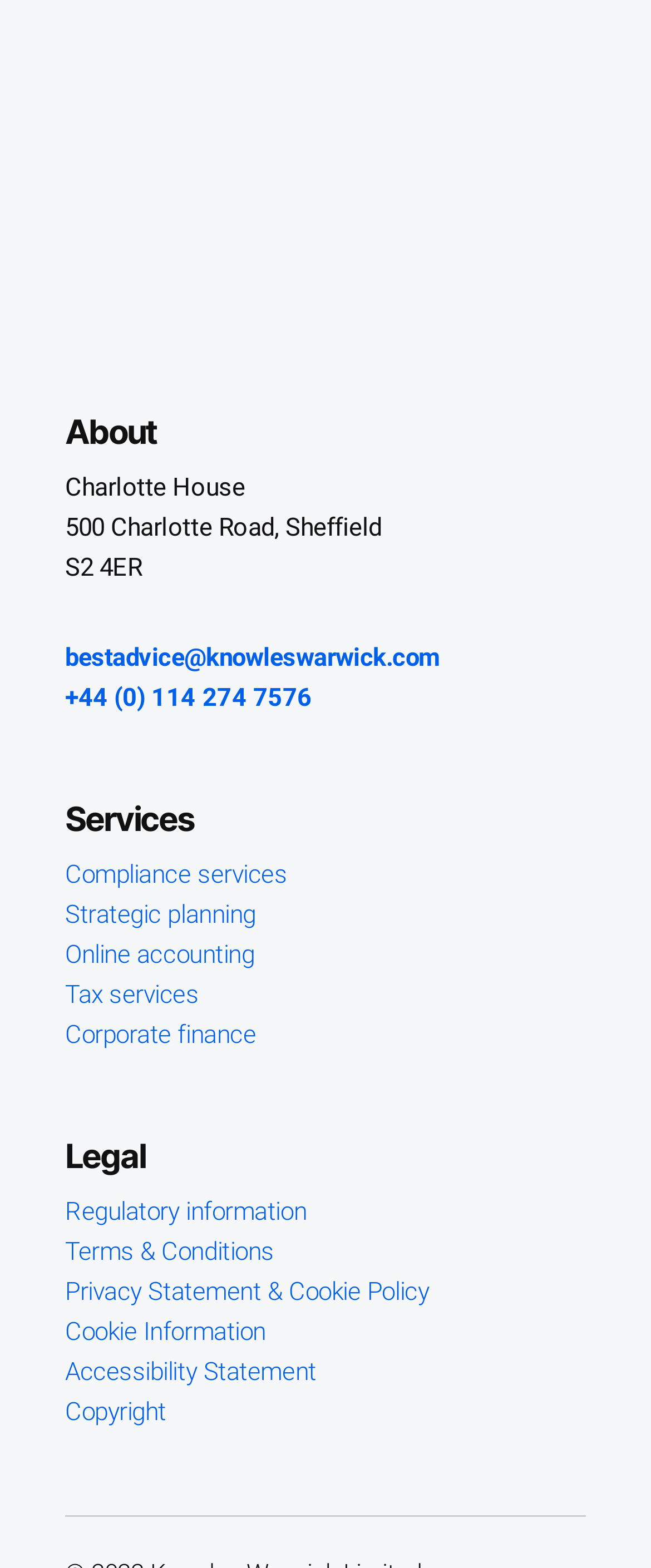Determine the bounding box coordinates for the area that should be clicked to carry out the following instruction: "Get Regulatory information".

[0.1, 0.763, 0.471, 0.782]